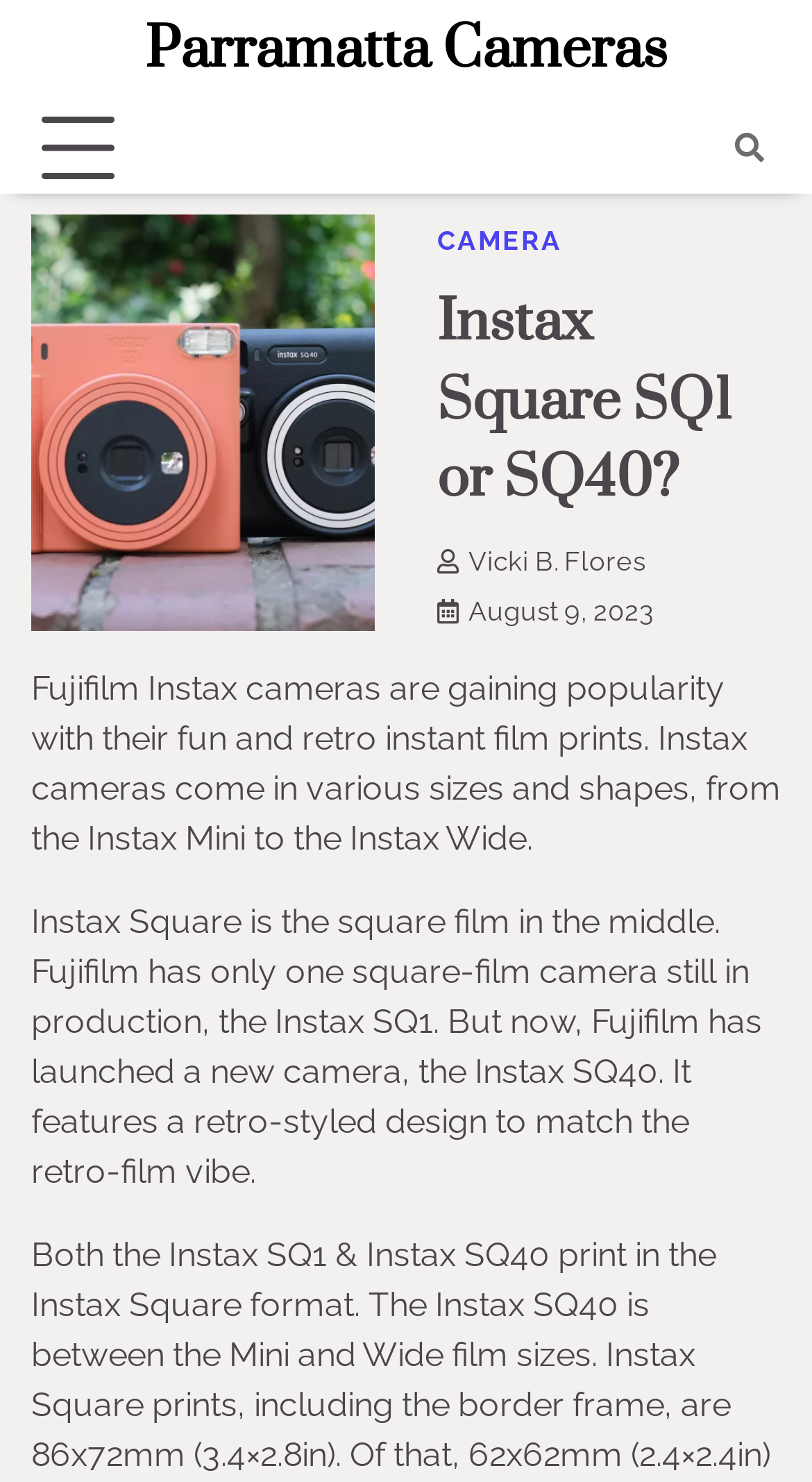Please answer the following question using a single word or phrase: What is the design style of the Instax SQ40 camera?

Retro-styled